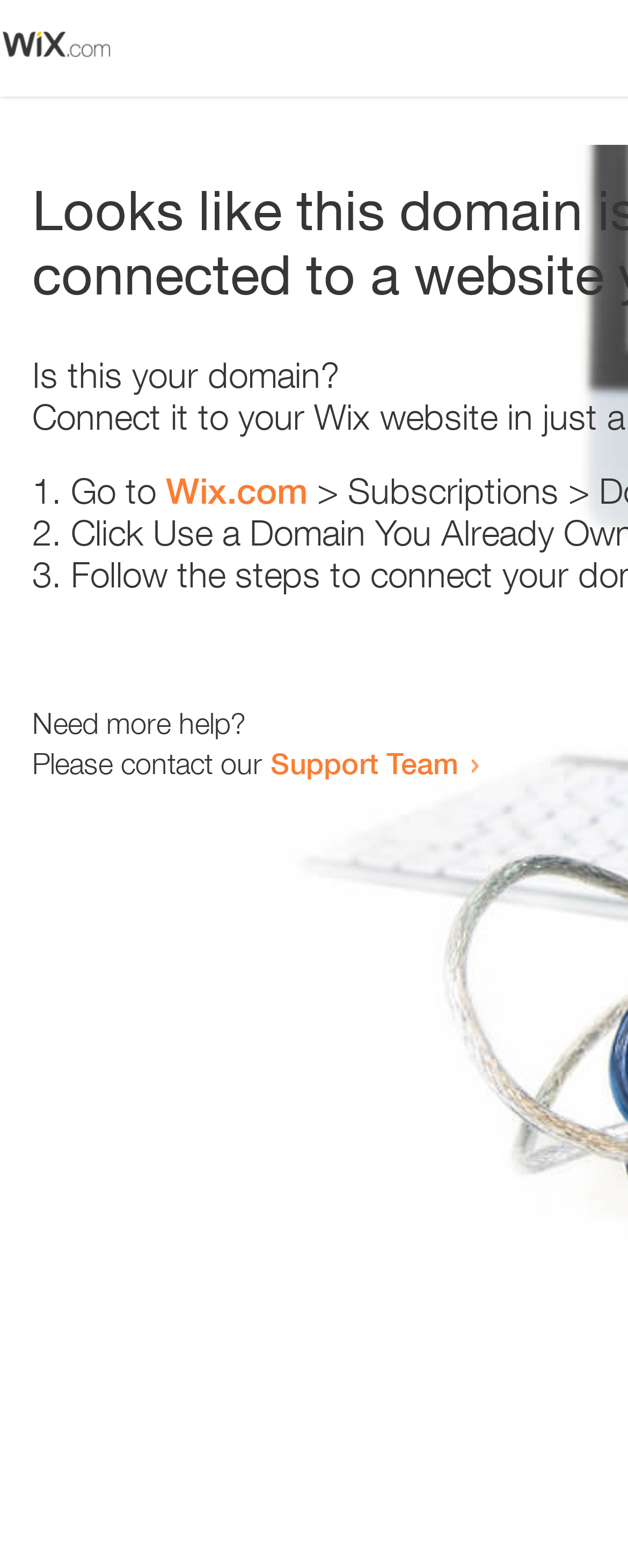Please give a succinct answer using a single word or phrase:
What is the last option provided to the user?

Contact Support Team